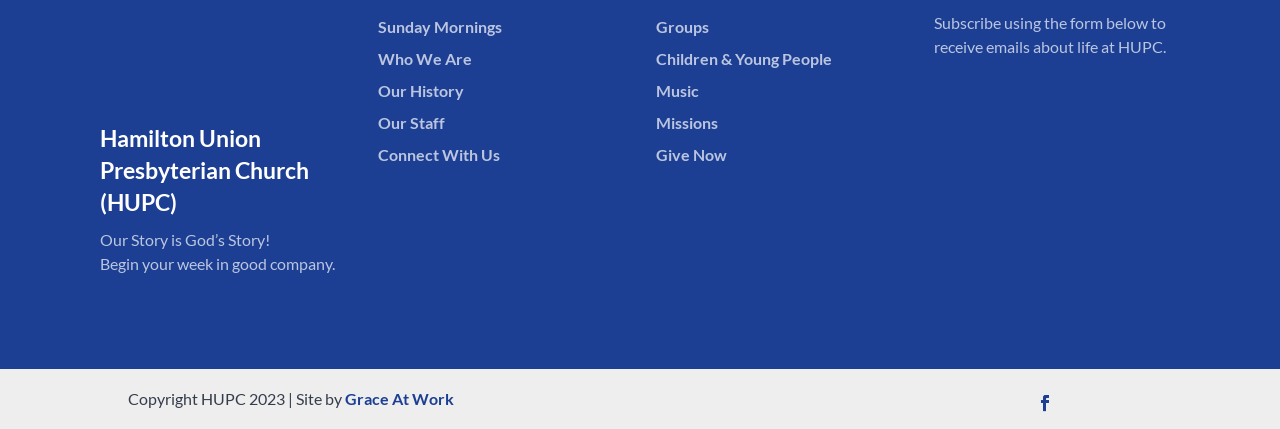Please provide a detailed answer to the question below based on the screenshot: 
What is the purpose of the form below the text 'Subscribe using the form below...'?

The text 'Subscribe using the form below to receive emails about life at HUPC' suggests that the form is used to sign up for email updates about the church.